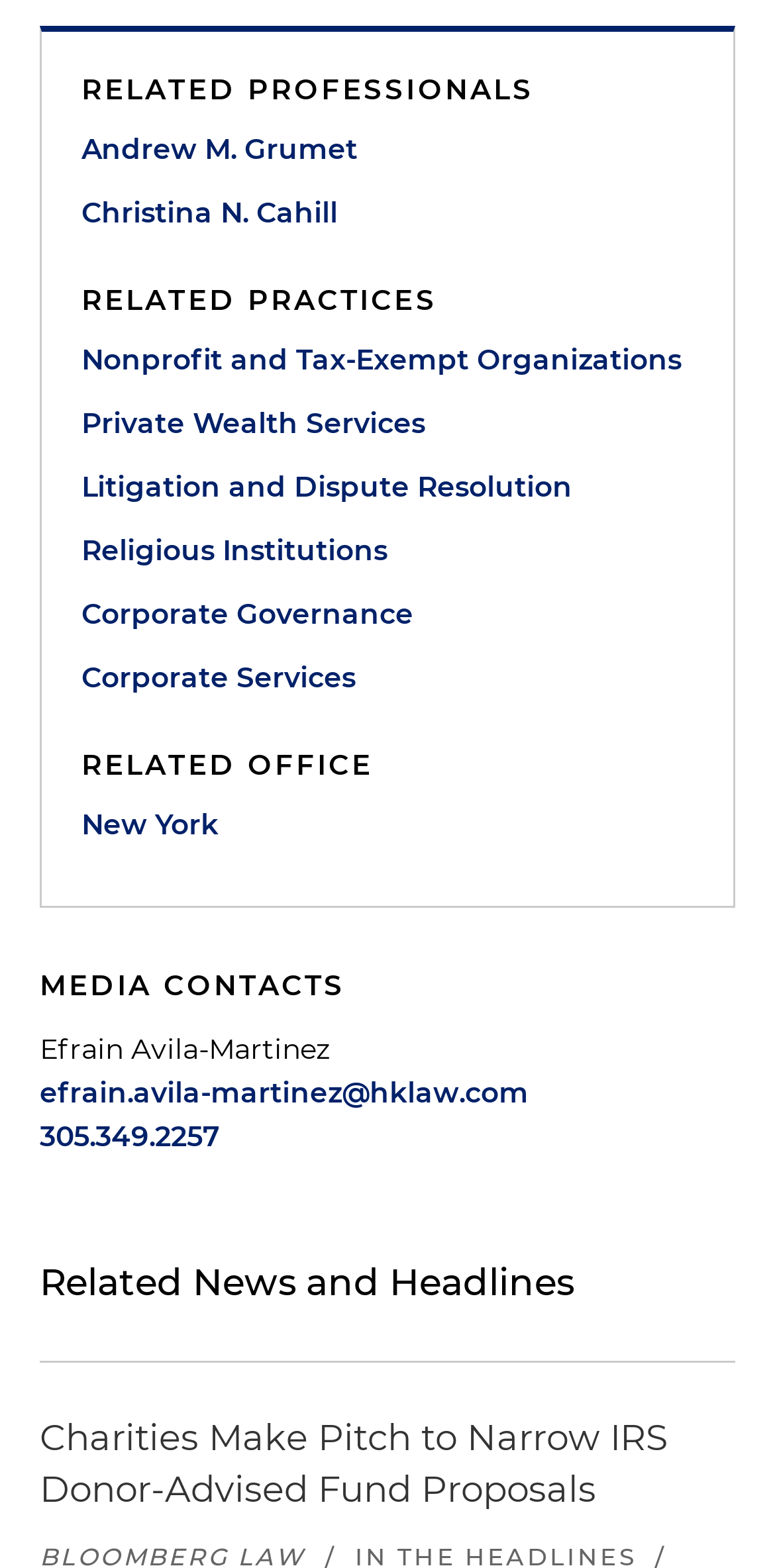What is the email address of the media contact? Refer to the image and provide a one-word or short phrase answer.

efrain.avila-martinez@hklaw.com